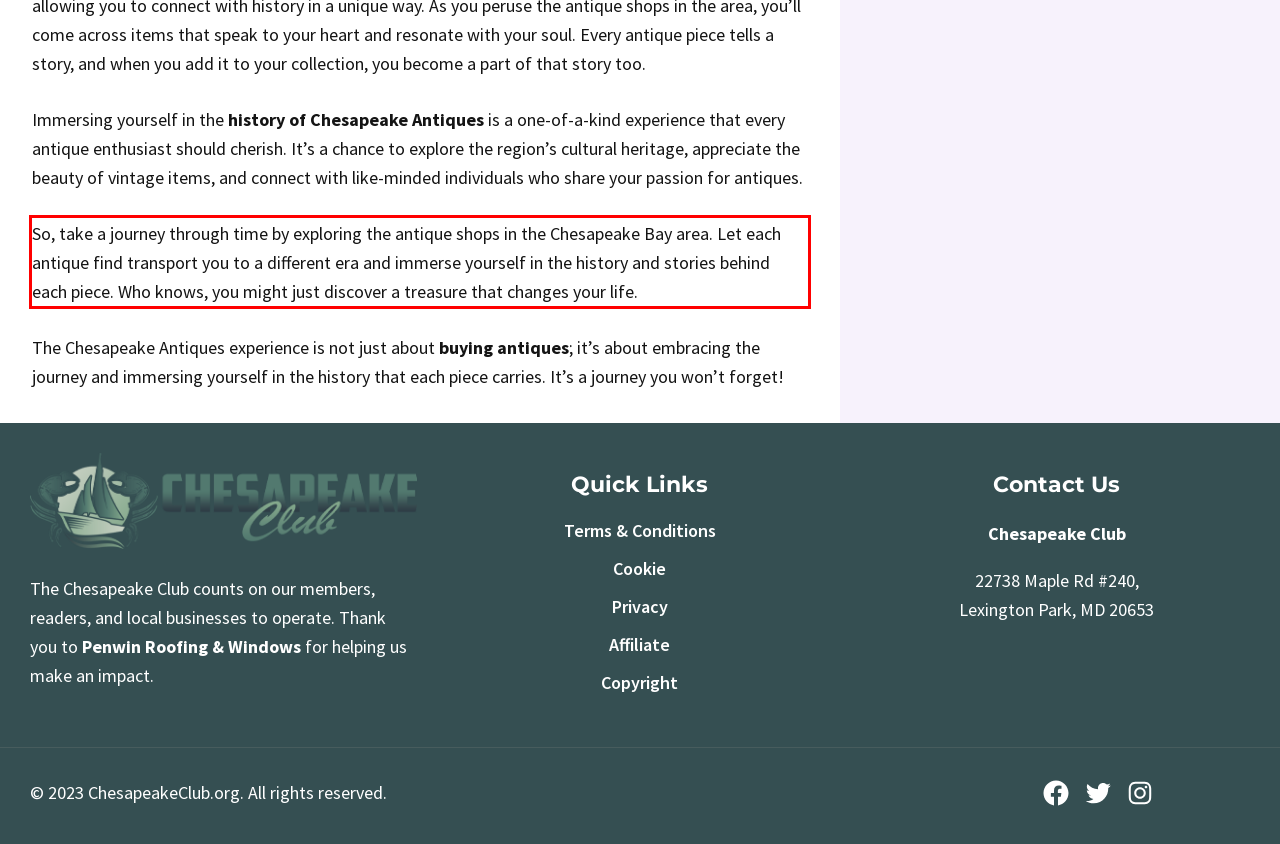Observe the screenshot of the webpage that includes a red rectangle bounding box. Conduct OCR on the content inside this red bounding box and generate the text.

So, take a journey through time by exploring the antique shops in the Chesapeake Bay area. Let each antique find transport you to a different era and immerse yourself in the history and stories behind each piece. Who knows, you might just discover a treasure that changes your life.